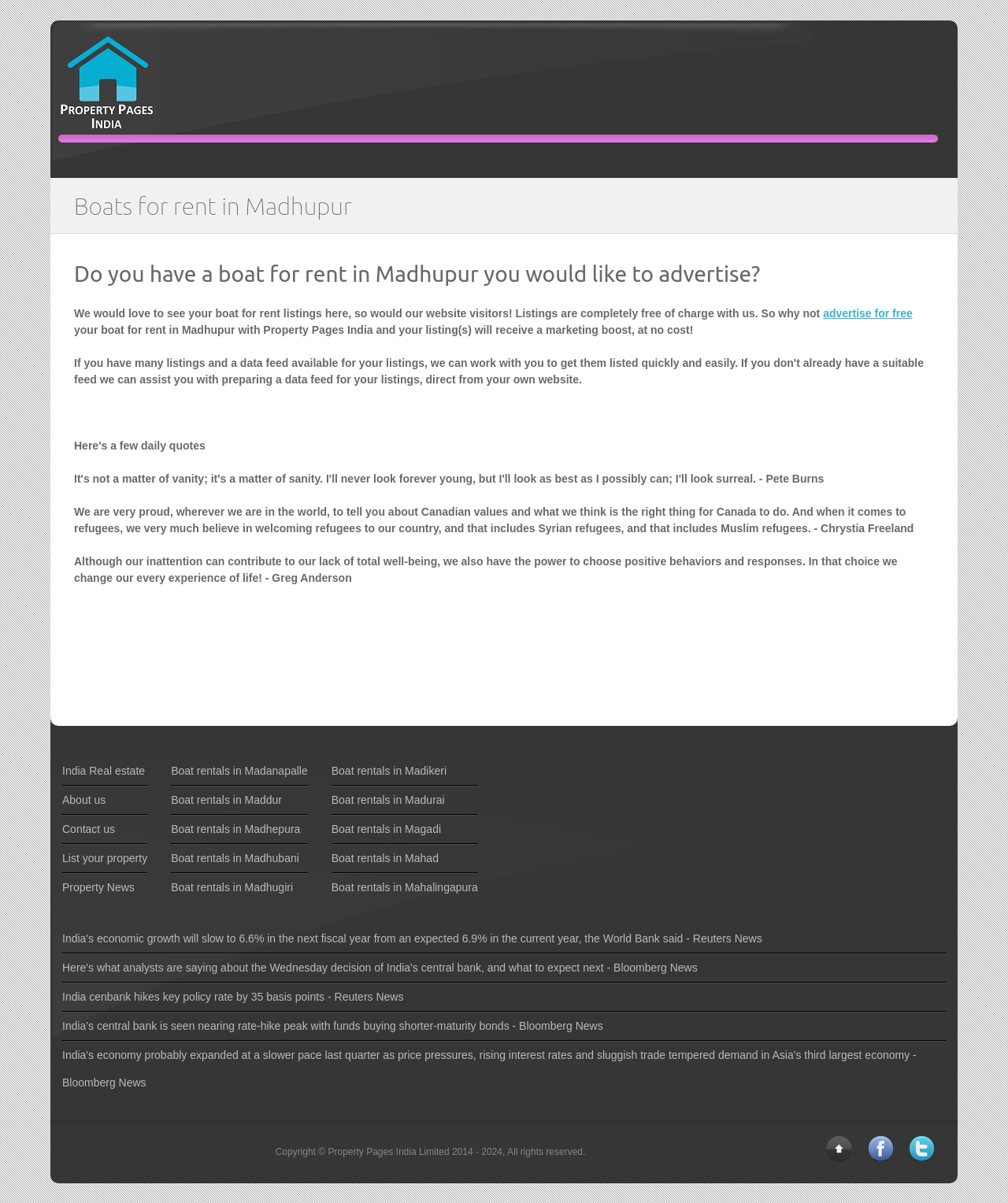Please identify the bounding box coordinates of where to click in order to follow the instruction: "Advertise for free".

[0.817, 0.255, 0.905, 0.266]